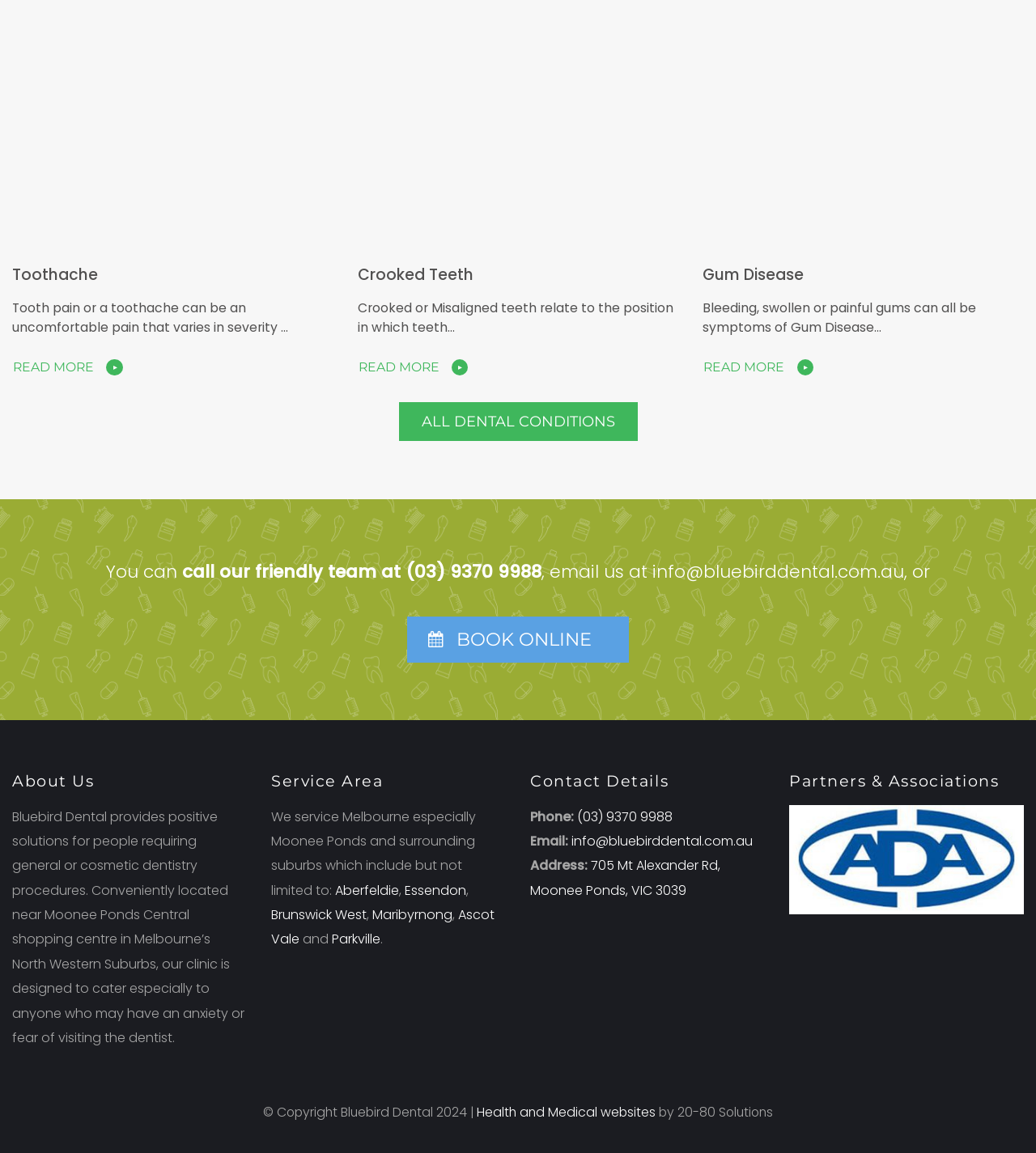Using the information from the screenshot, answer the following question thoroughly:
What is the address of the dental clinic?

The address of the dental clinic can be found in the 'Contact Details' section, where it is listed as '705 Mt Alexander Rd, Moonee Ponds, VIC 3039'.